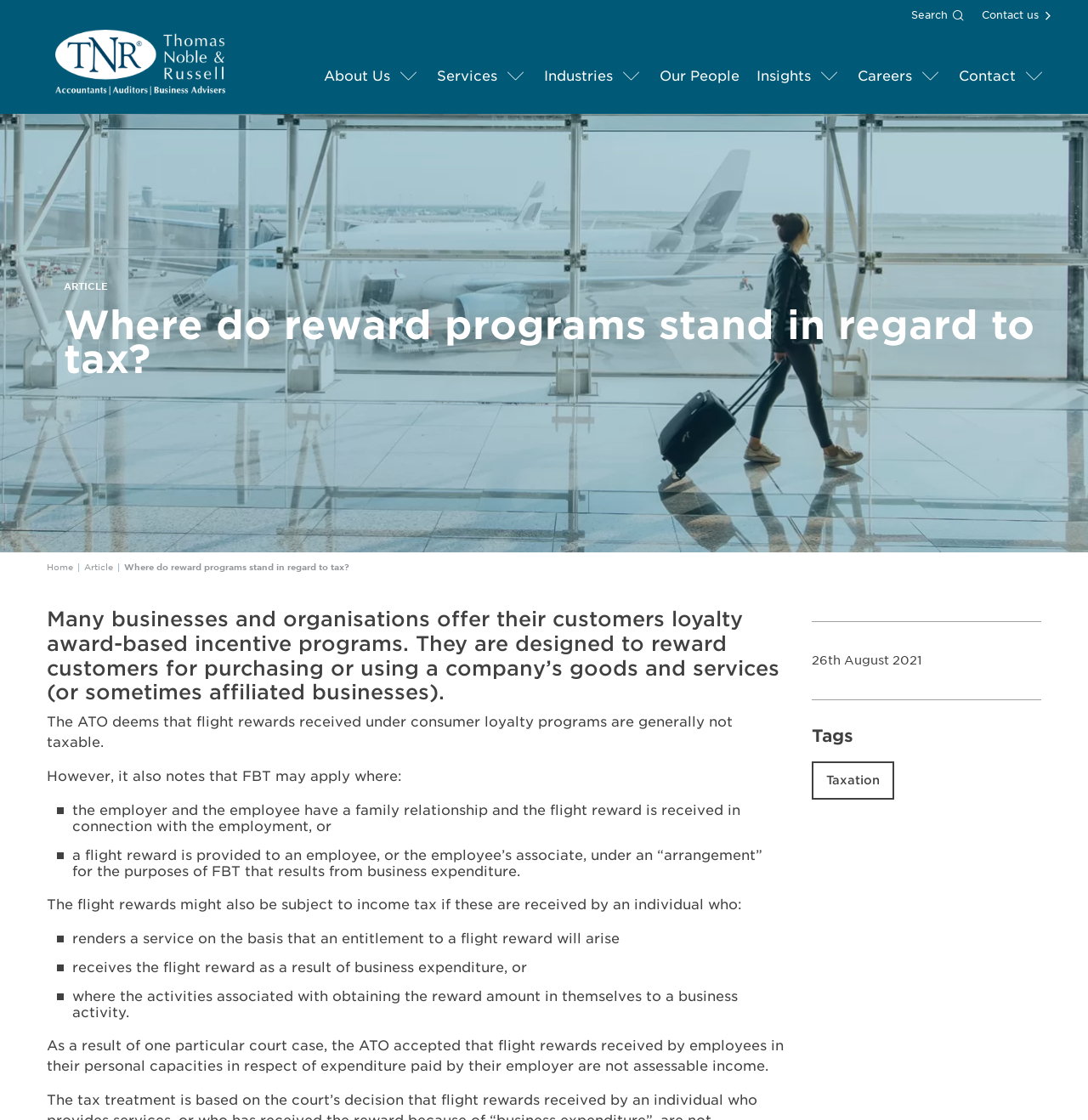Determine the bounding box coordinates of the clickable region to carry out the instruction: "Go to About Us page".

[0.298, 0.053, 0.359, 0.083]